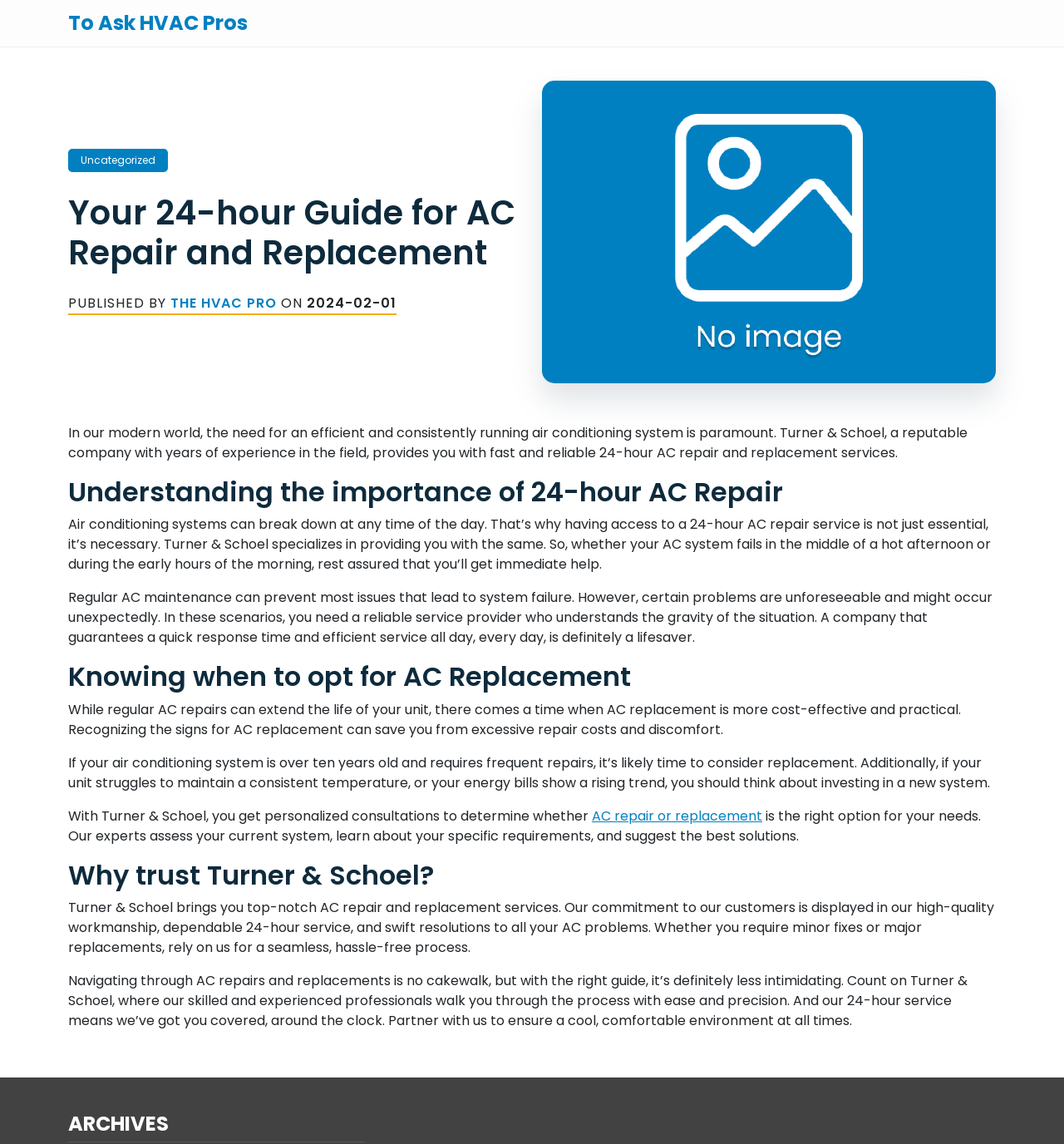Could you identify the text that serves as the heading for this webpage?

Your 24-hour Guide for AC Repair and Replacement